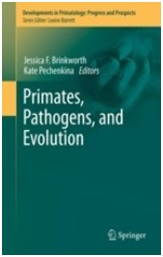Detail the scene shown in the image extensively.

The image features the cover of the book titled "Primates, Pathogens, and Evolution," edited by Jessica F. Brinkworth and Kate Pechenkina. This work is part of the "Developments in Primatology: Progress and Prospects" series, overseen by series editor Louise Barrett. The cover prominently displays a close-up illustration of a primate's hand, conveying themes of evolution and disease as it relates to primates. This scholarly book likely explores the intricate relationships between primates, the pathogens that affect them, and the evolutionary implications of these interactions, making it a valuable resource for researchers and students in the fields of anthropology, biology, and medicine.